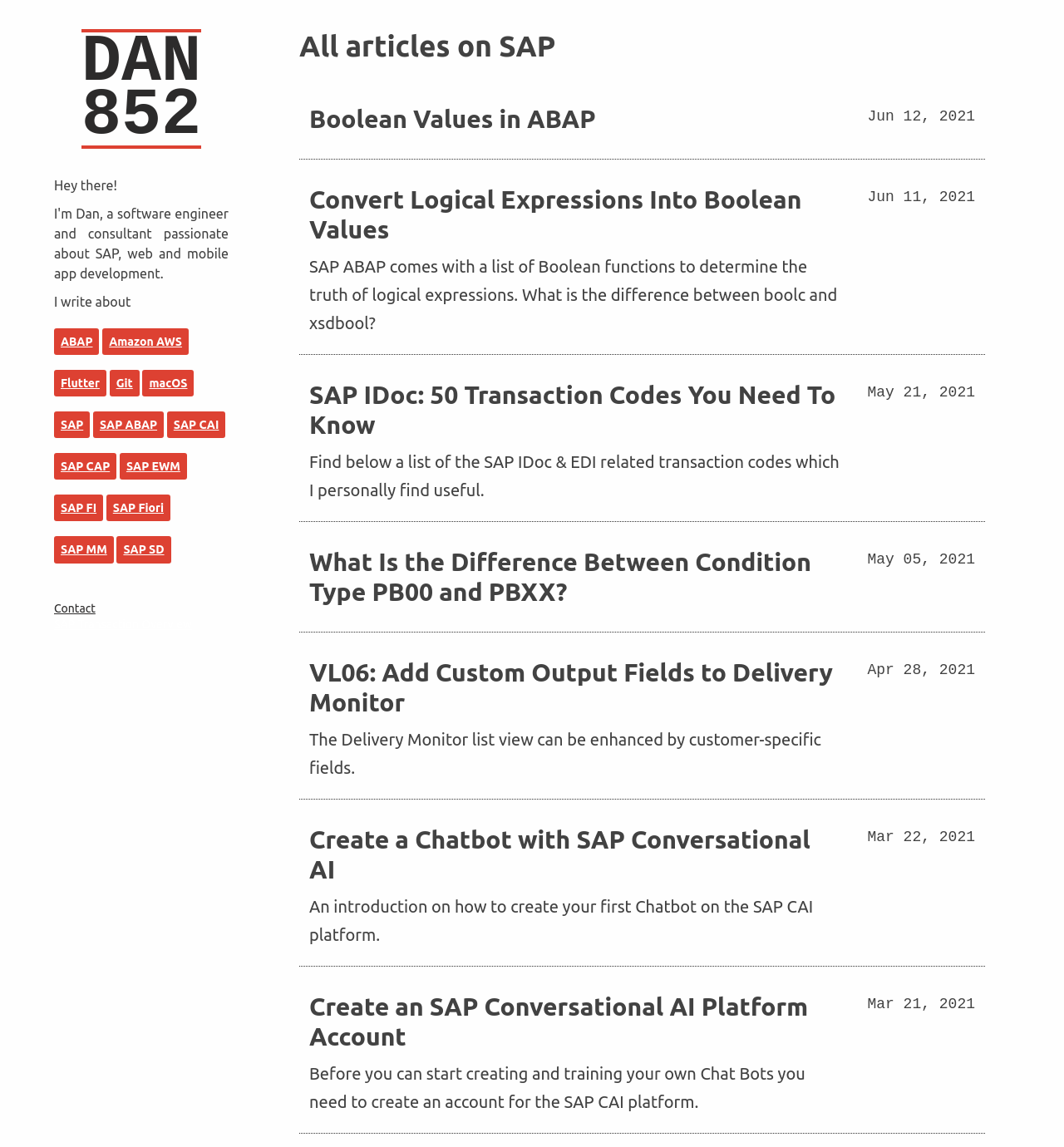Determine the bounding box coordinates in the format (top-left x, top-left y, bottom-right x, bottom-right y). Ensure all values are floating point numbers between 0 and 1. Identify the bounding box of the UI element described by: SAP MM

[0.051, 0.468, 0.107, 0.491]